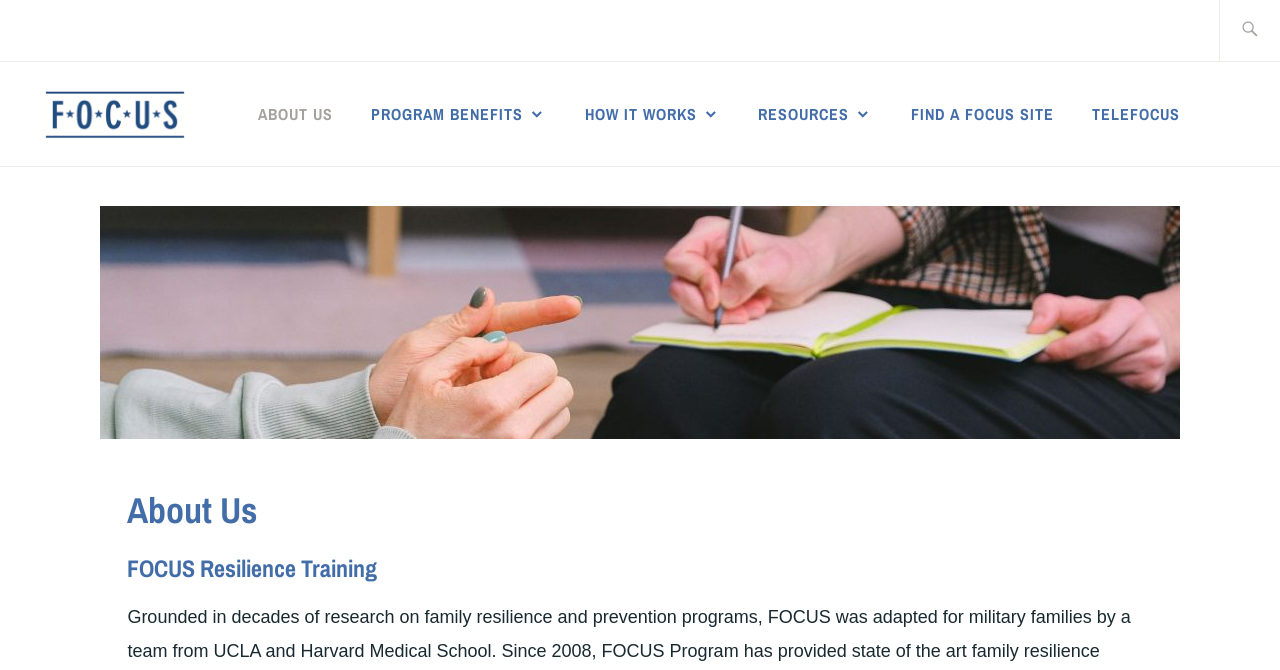Articulate a complete and detailed caption of the webpage elements.

The webpage is about FOCUS, a resilience training program for military families. At the top right corner, there is a search bar with a label "Search for:" and a search box. Below the search bar, there is a logo for FOCUS, which is positioned at the top left corner of the page. 

Next to the logo, there is a horizontal navigation menu with six links: "FOCUS: RESILIENCE TRAINING FOR MILITARY FAMILIES", "ABOUT US", "PROGRAM BENEFITS", "HOW IT WORKS", "RESOURCES", and "FIND A FOCUS SITE", followed by "TELEFOCUS". These links are evenly spaced and span across the top of the page.

The main content of the page is divided into two sections. The first section is headed by "About Us" and the second section is headed by "FOCUS Resilience Training".